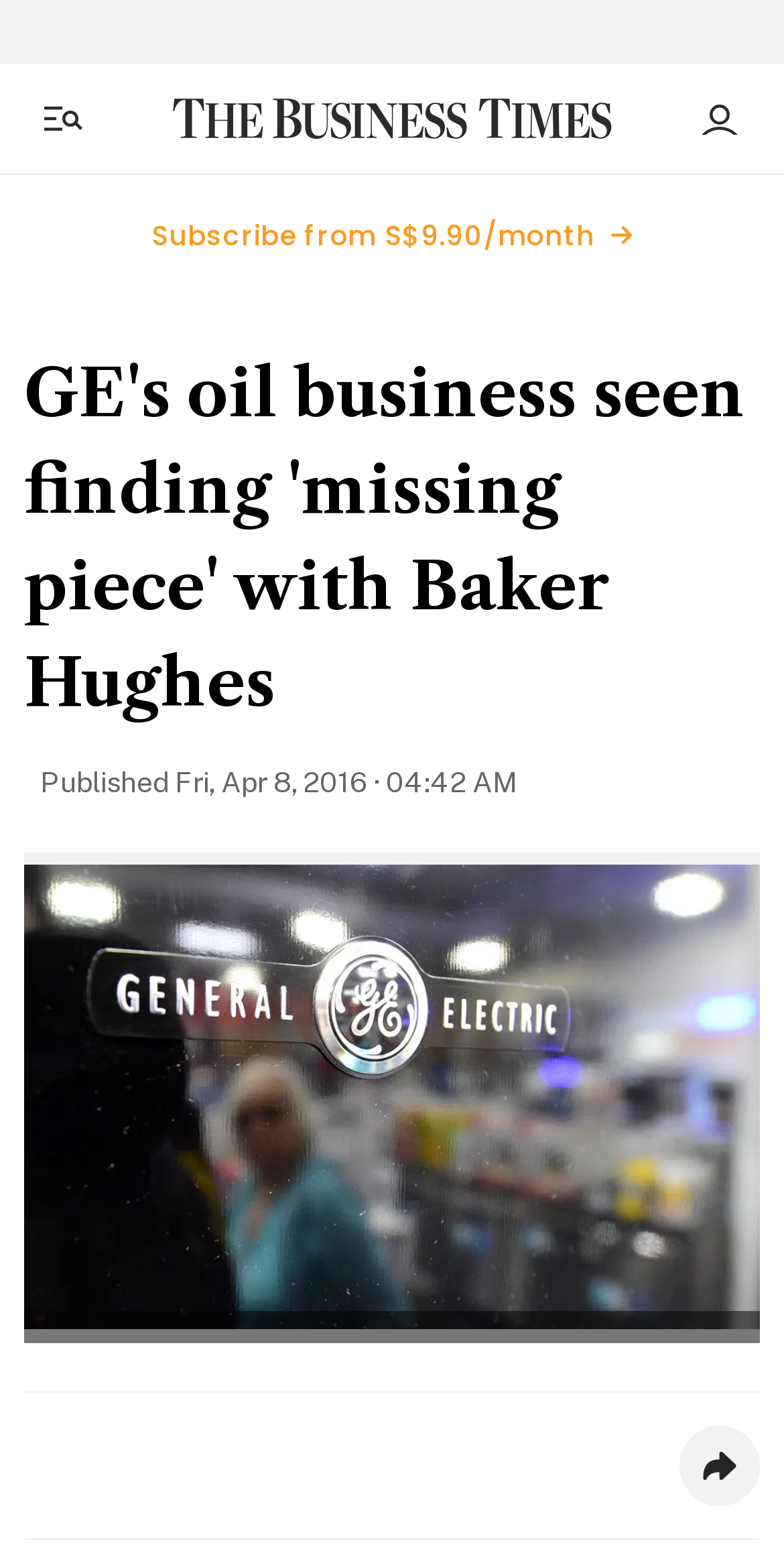What is the cost of subscription?
Carefully analyze the image and provide a thorough answer to the question.

I found the answer by looking at the top-center of the webpage, where I saw a link with the text 'Subscribe from S$9.90/month', which indicates the cost of subscription to the publication.